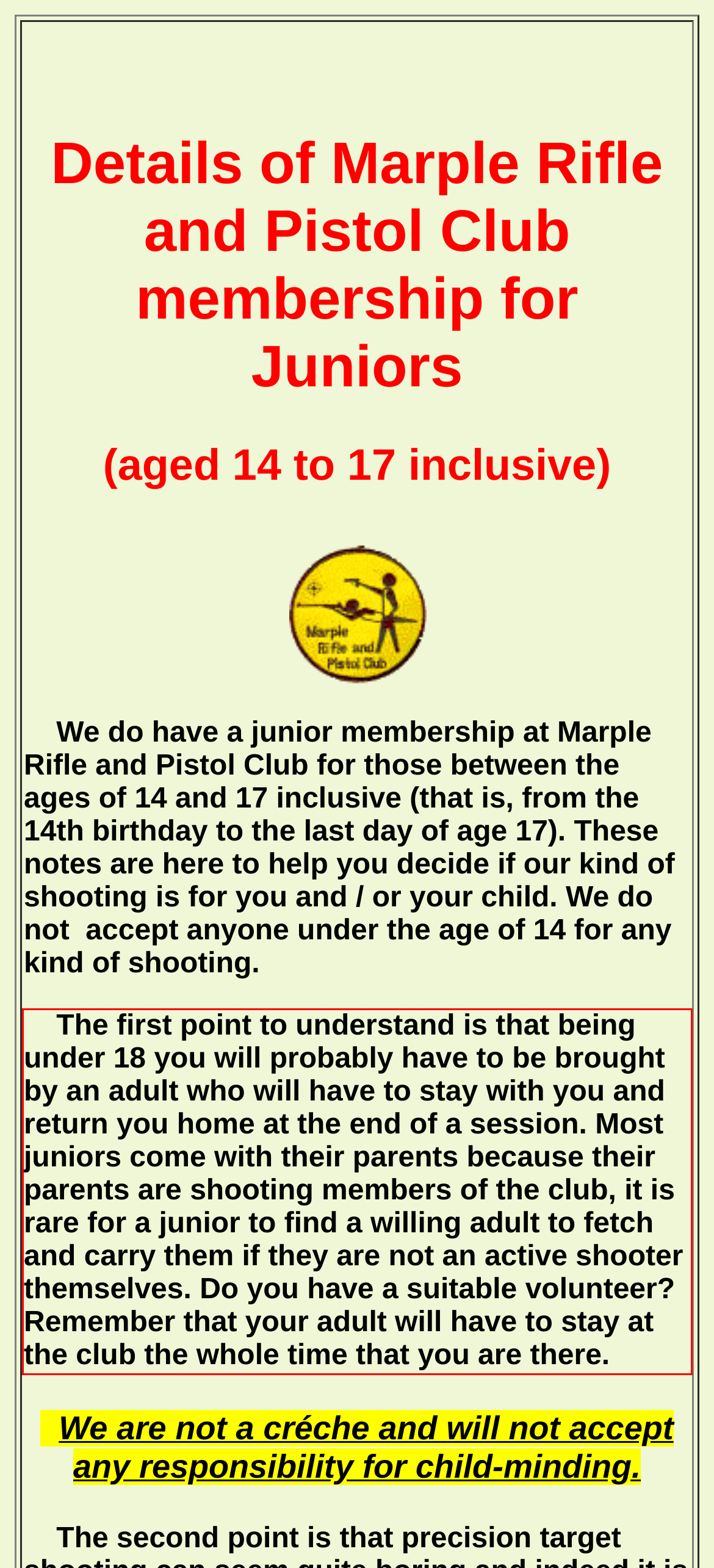Within the screenshot of the webpage, there is a red rectangle. Please recognize and generate the text content inside this red bounding box.

The first point to understand is that being under 18 you will probably have to be brought by an adult who will have to stay with you and return you home at the end of a session. Most juniors come with their parents because their parents are shooting members of the club, it is rare for a junior to find a willing adult to fetch and carry them if they are not an active shooter themselves. Do you have a suitable volunteer? Remember that your adult will have to stay at the club the whole time that you are there.